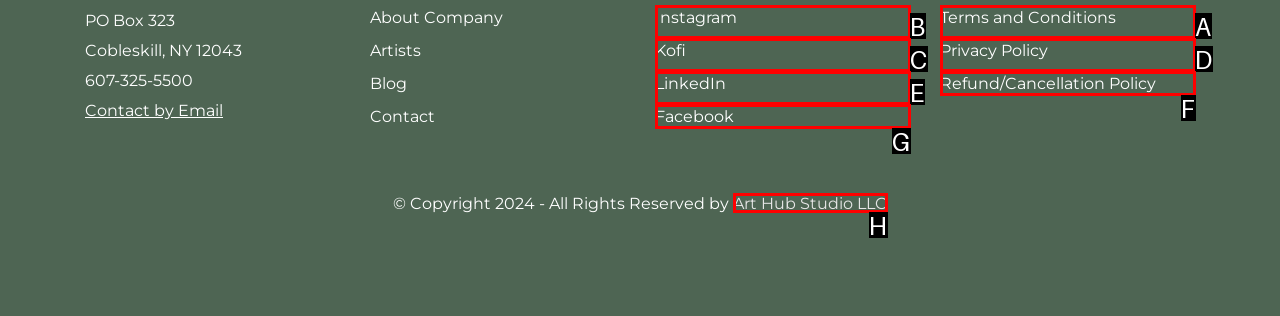Determine which HTML element should be clicked for this task: Check the company's Instagram page
Provide the option's letter from the available choices.

B